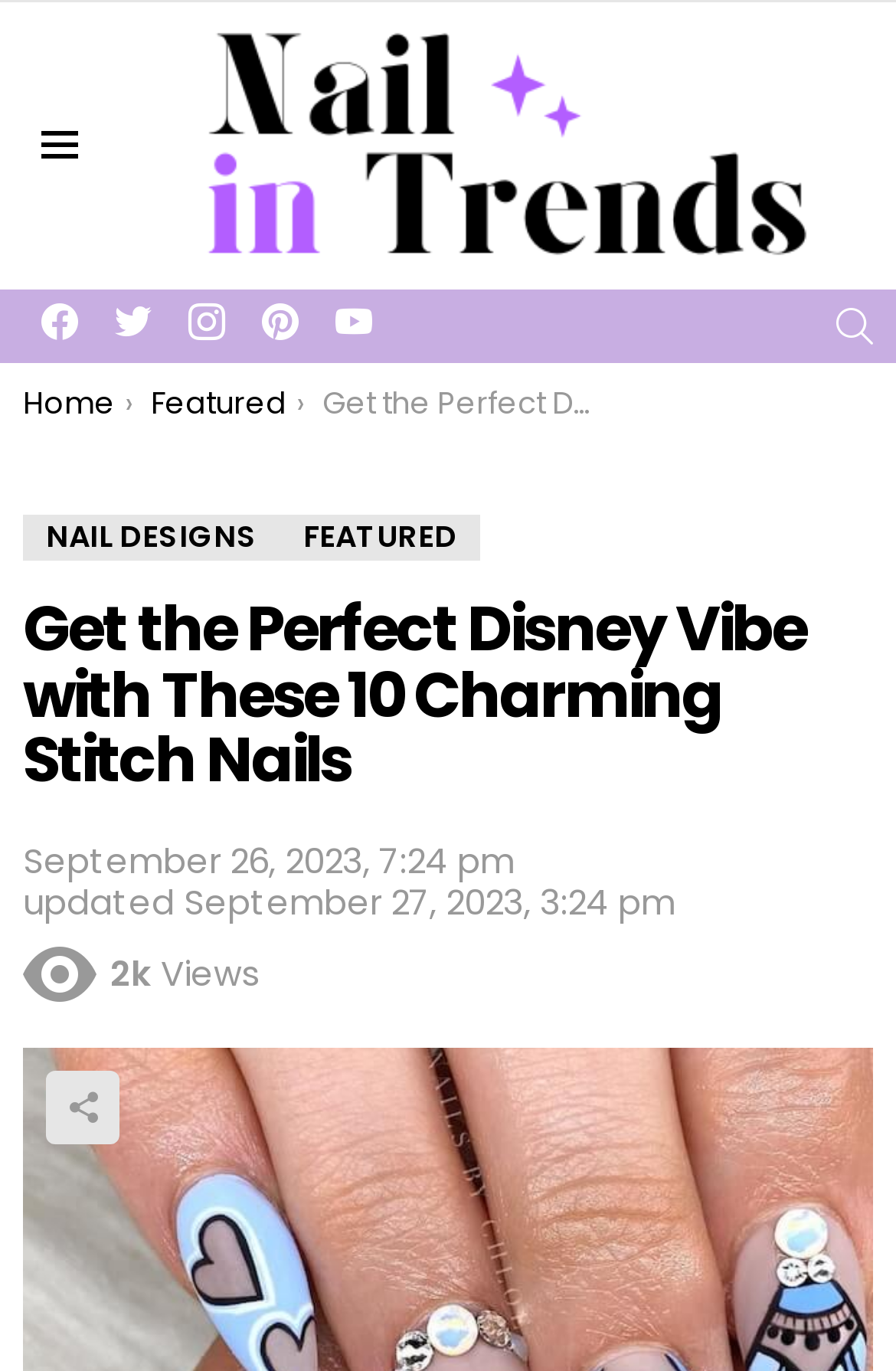What is the name of the website?
Using the visual information from the image, give a one-word or short-phrase answer.

Nail In Trends